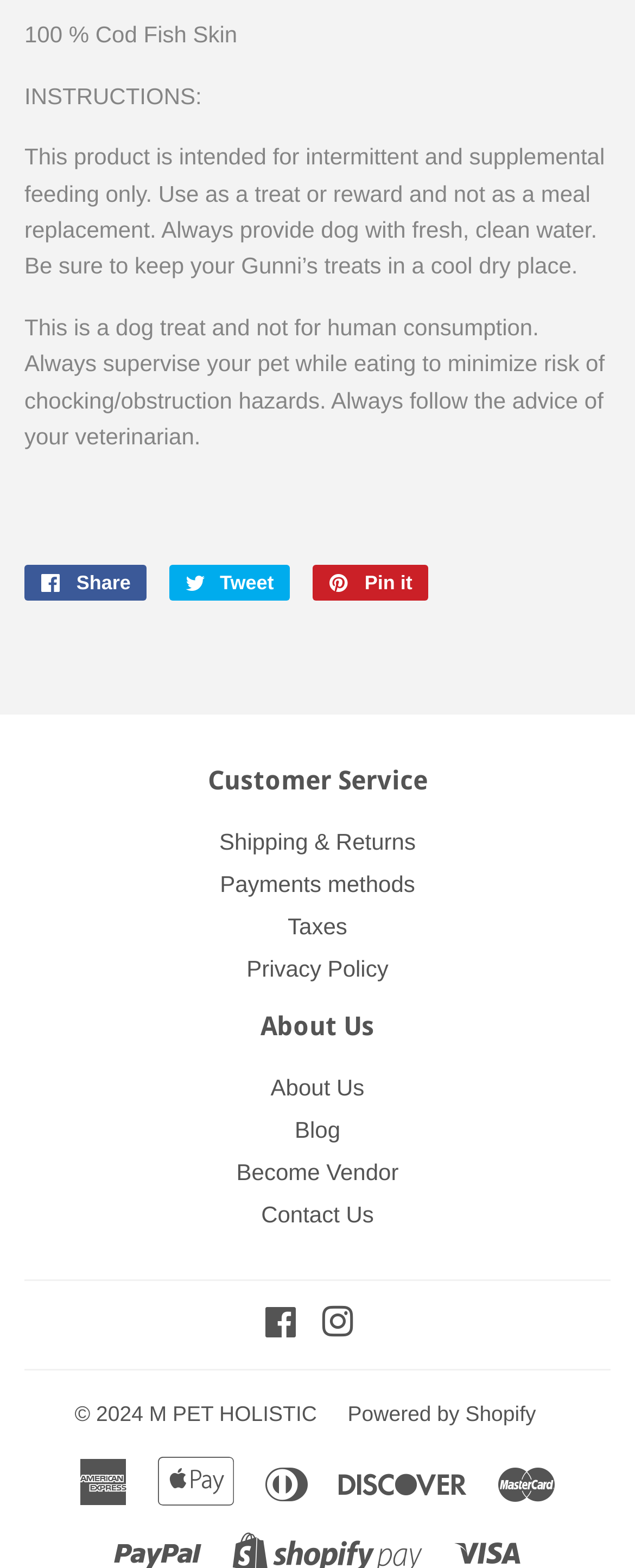Please specify the bounding box coordinates of the clickable region necessary for completing the following instruction: "View Customer Service". The coordinates must consist of four float numbers between 0 and 1, i.e., [left, top, right, bottom].

[0.038, 0.487, 0.962, 0.51]